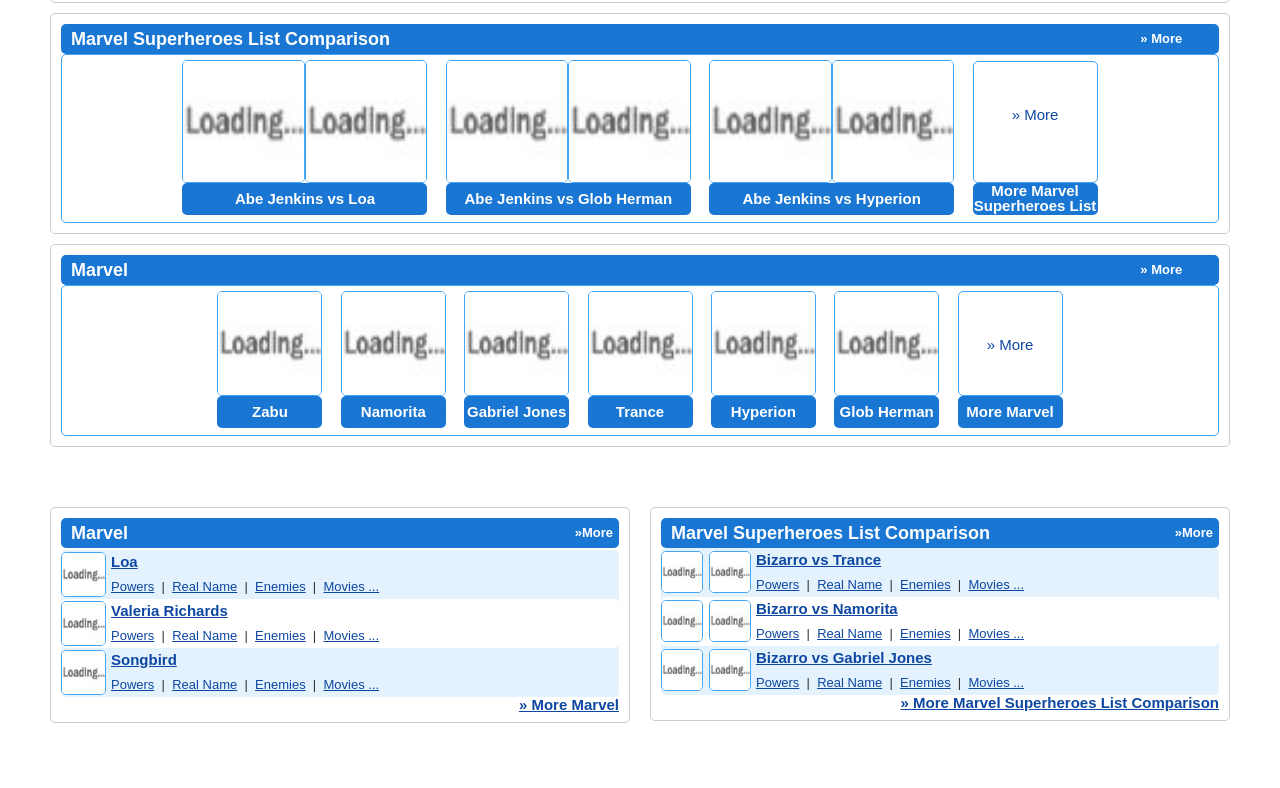Identify the bounding box coordinates of the element to click to follow this instruction: 'Compare Bizarro with Trance'. Ensure the coordinates are four float values between 0 and 1, provided as [left, top, right, bottom].

[0.516, 0.695, 0.587, 0.757]